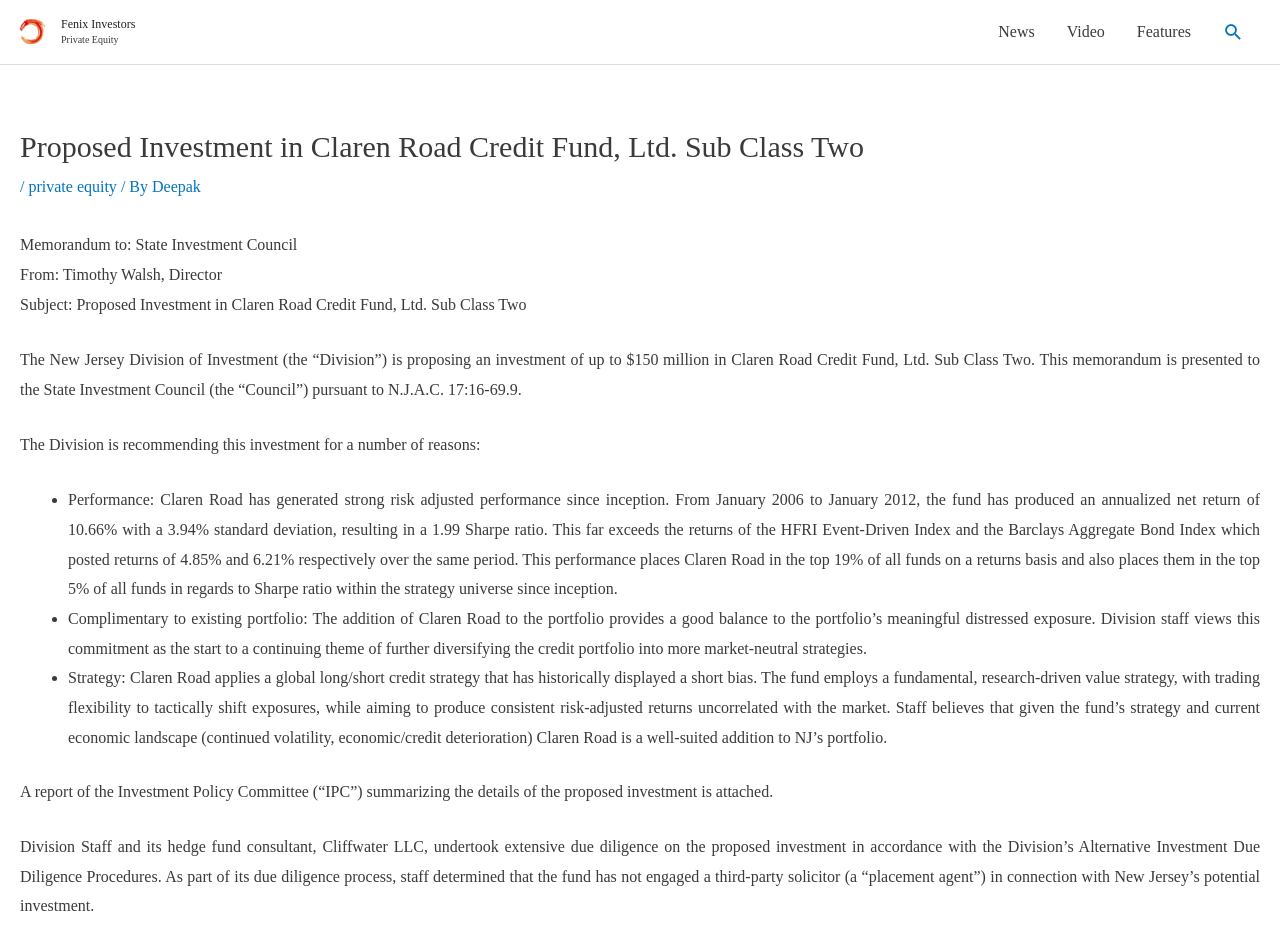Identify the bounding box coordinates for the UI element that matches this description: "Fenix Investors".

[0.048, 0.019, 0.106, 0.034]